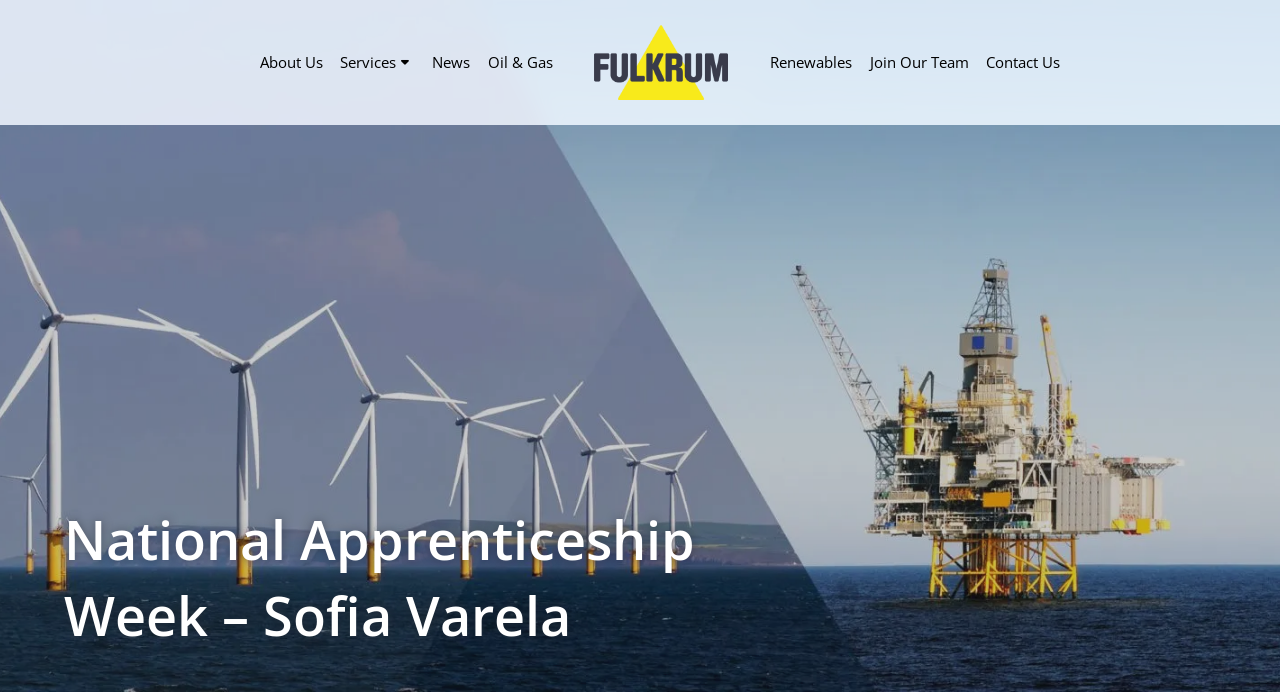Given the element description, predict the bounding box coordinates in the format (top-left x, top-left y, bottom-right x, bottom-right y), using floating point numbers between 0 and 1: Join Our Team

[0.678, 0.068, 0.759, 0.111]